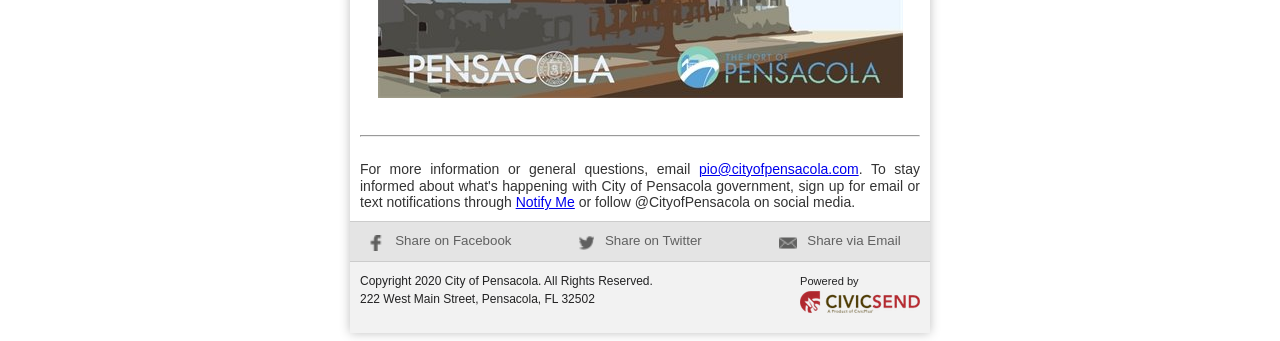Provide the bounding box coordinates of the HTML element described by the text: "Share on Twitter". The coordinates should be in the format [left, top, right, bottom] with values between 0 and 1.

[0.452, 0.684, 0.548, 0.728]